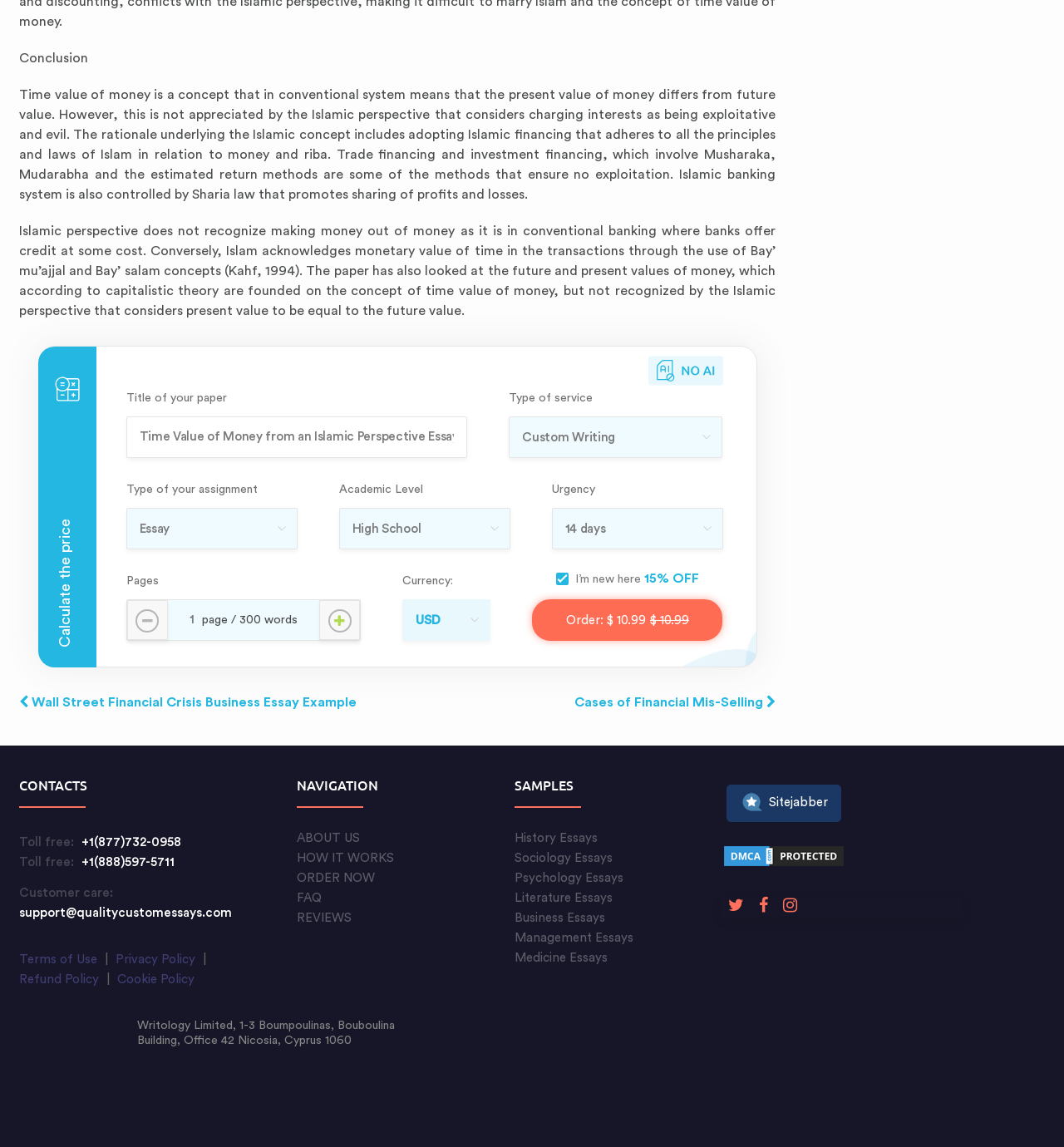Select the bounding box coordinates of the element I need to click to carry out the following instruction: "Click Order button".

[0.5, 0.522, 0.679, 0.559]